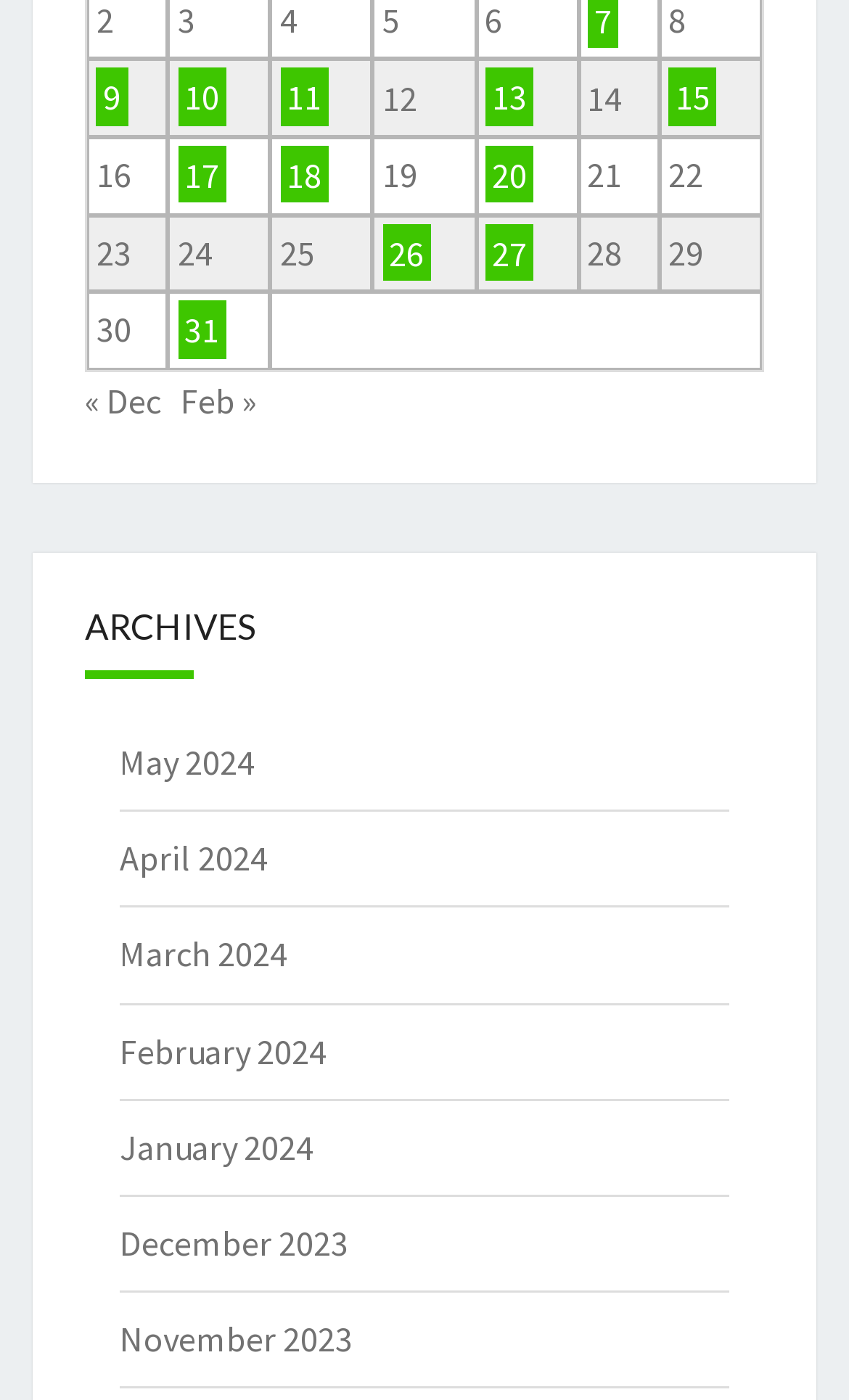How many links are there in the first row?
Based on the image, respond with a single word or phrase.

8